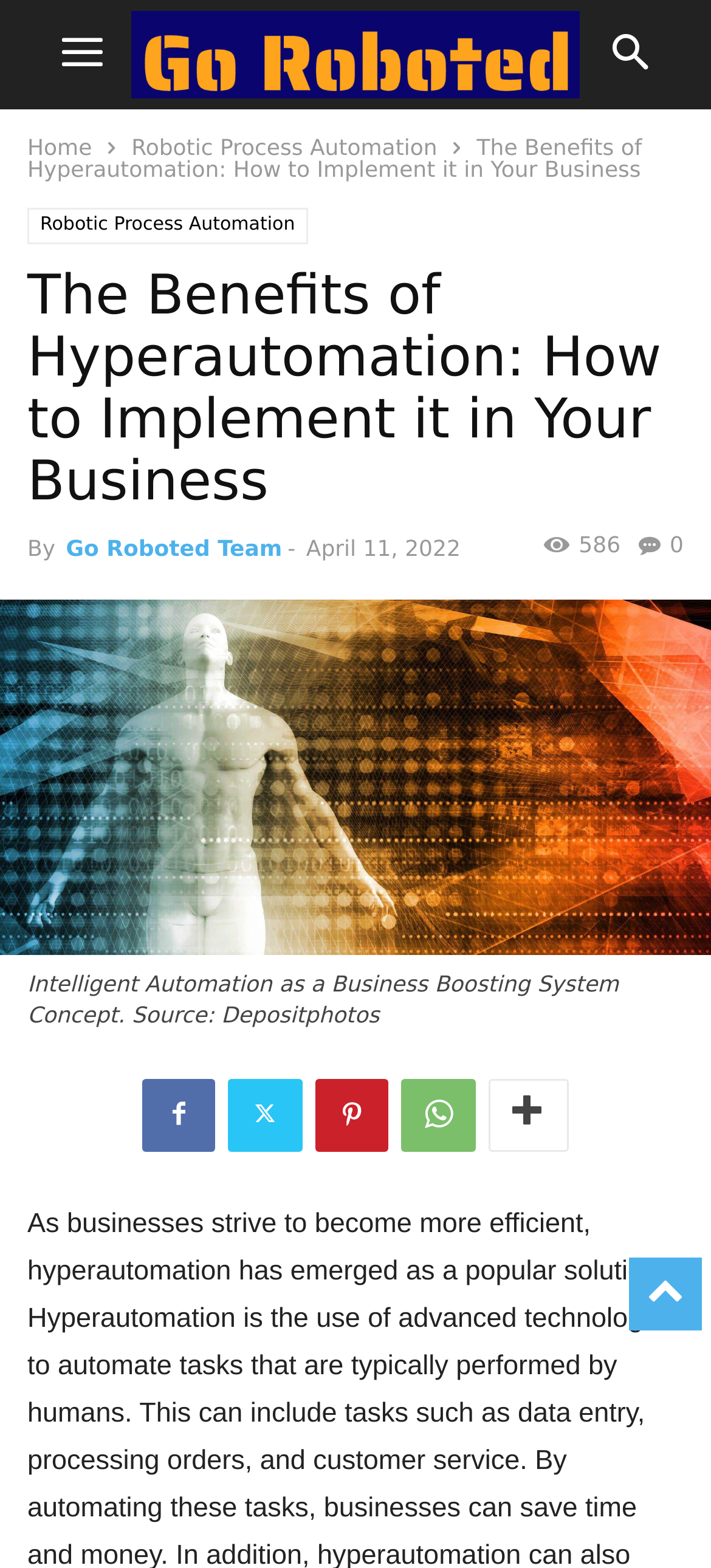Refer to the image and provide a thorough answer to this question:
What is the source of the image?

The source of the image is mentioned in the figure caption as 'Depositphotos', which is a stock photo website.